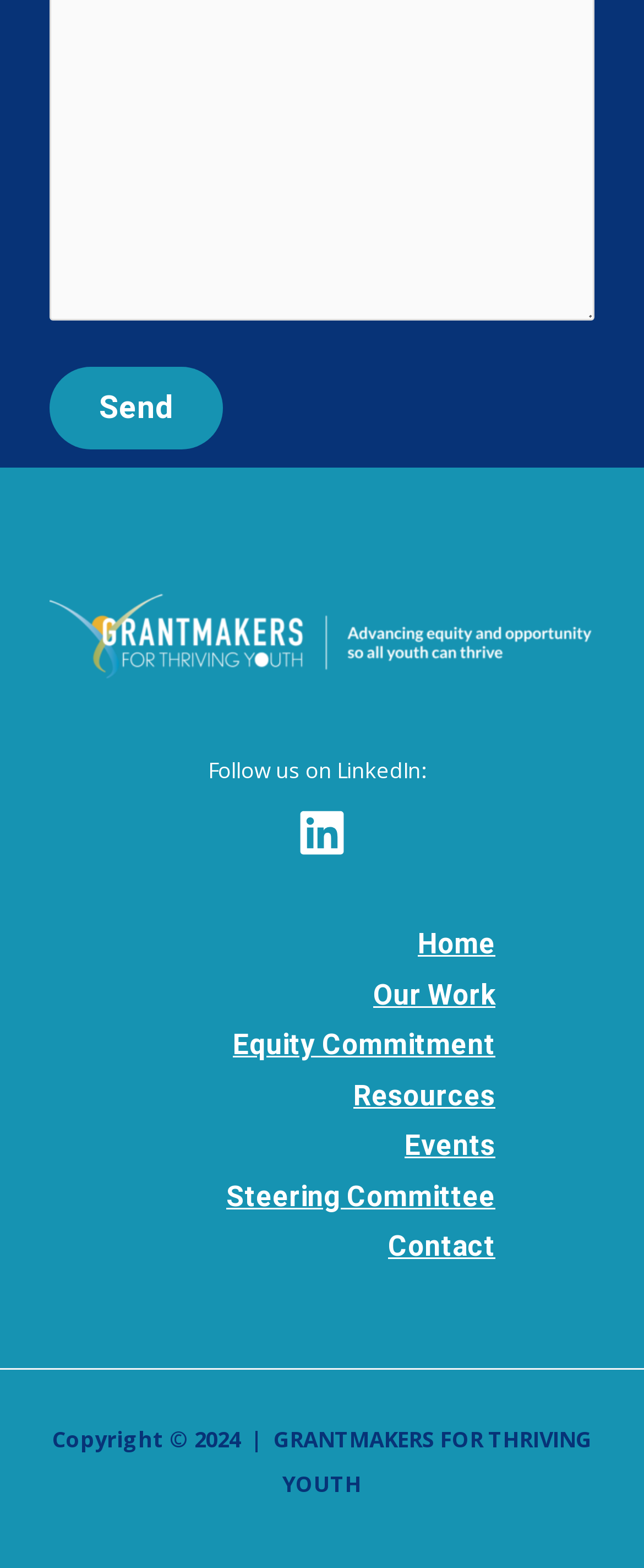Answer this question in one word or a short phrase: What is the organization's social media platform?

LinkedIn